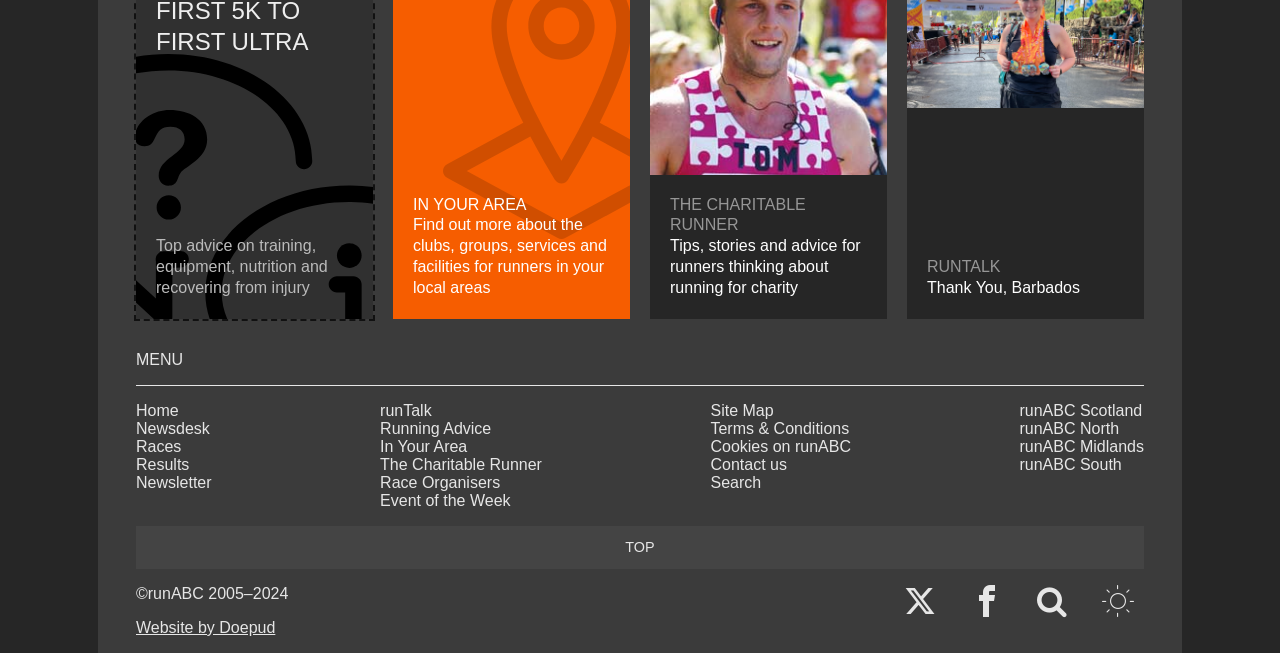What are the different regions of runABC?
Answer with a single word or phrase by referring to the visual content.

Scotland, North, Midlands, South